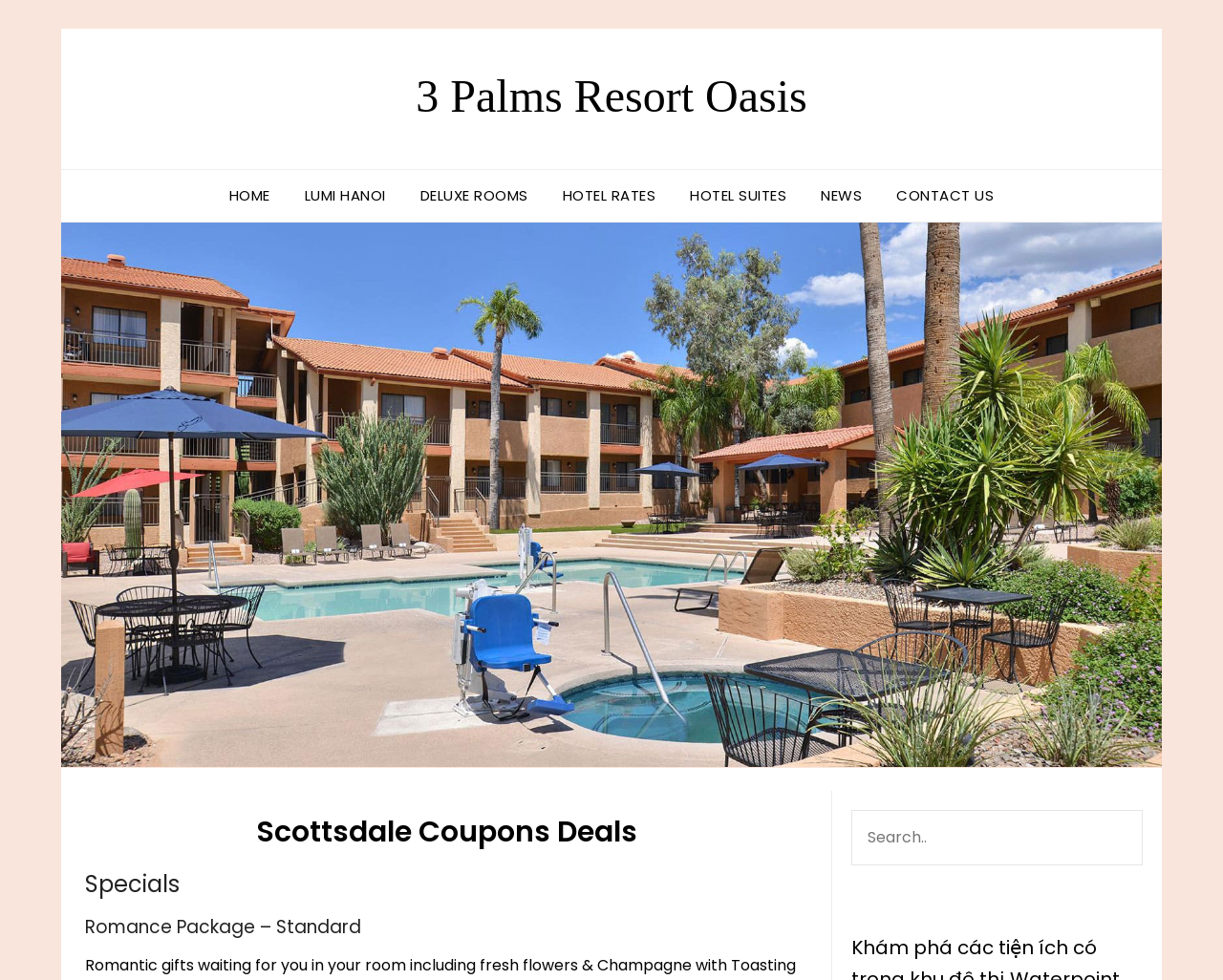Please determine the bounding box coordinates of the element to click in order to execute the following instruction: "view DELUXE ROOMS". The coordinates should be four float numbers between 0 and 1, specified as [left, top, right, bottom].

[0.331, 0.173, 0.444, 0.226]